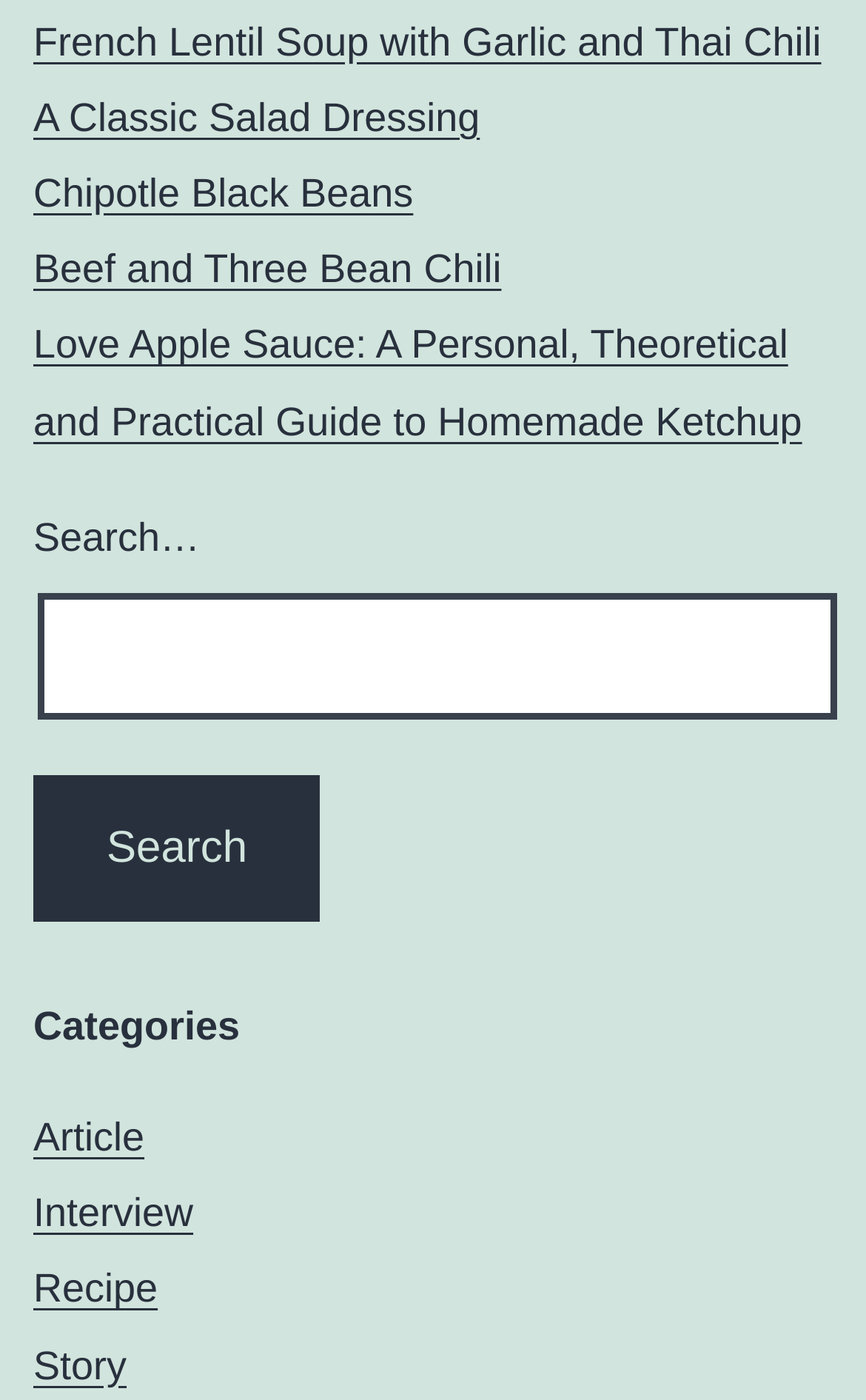What is the text on the search button?
Examine the screenshot and reply with a single word or phrase.

Search